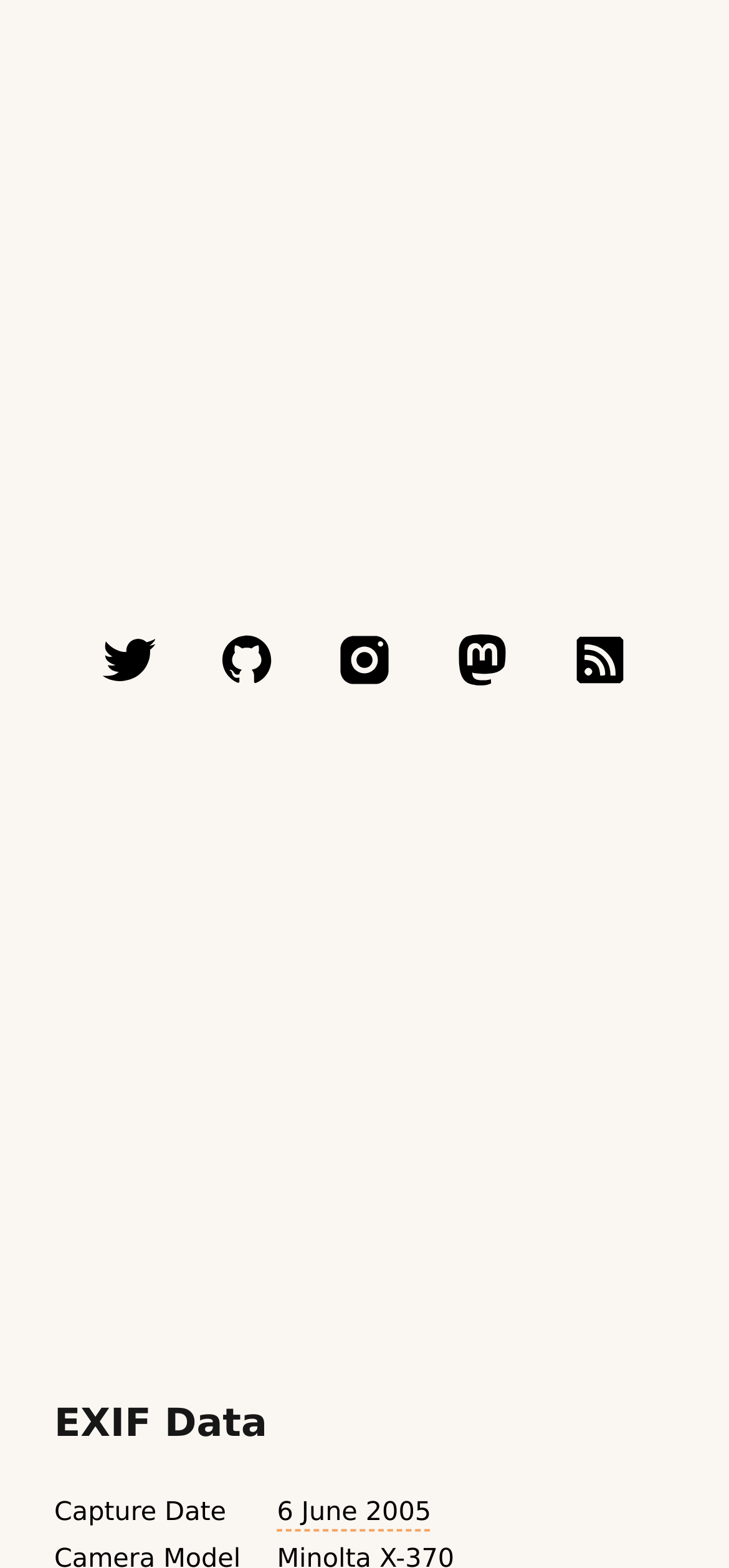Answer the question briefly using a single word or phrase: 
What type of media is the image from?

Film